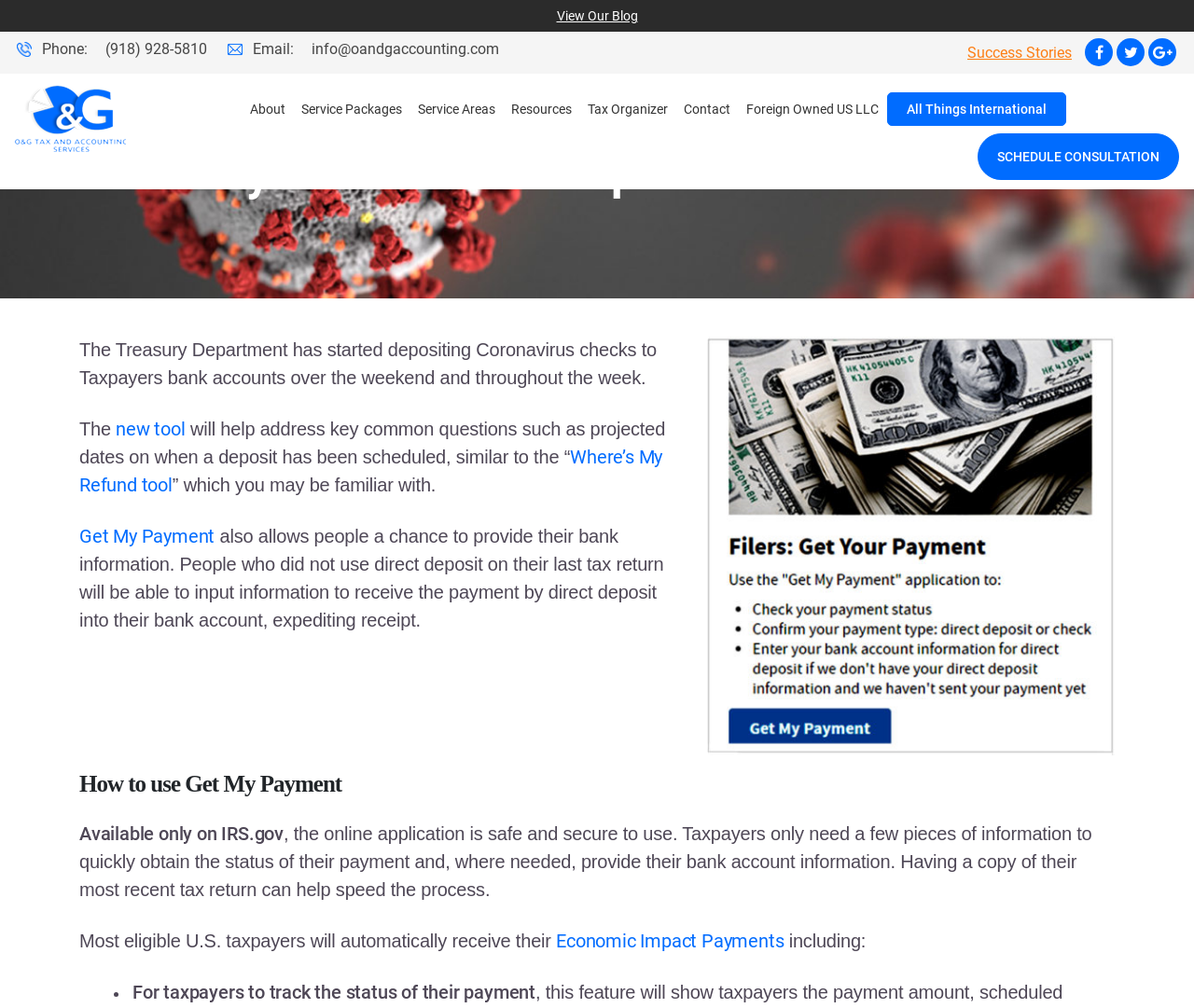What can taxpayers use to speed up the process of using 'Get My Payment'?
Examine the image closely and answer the question with as much detail as possible.

I inferred the answer by reading the text that mentions 'Having a copy of their most recent tax return can help speed the process'.